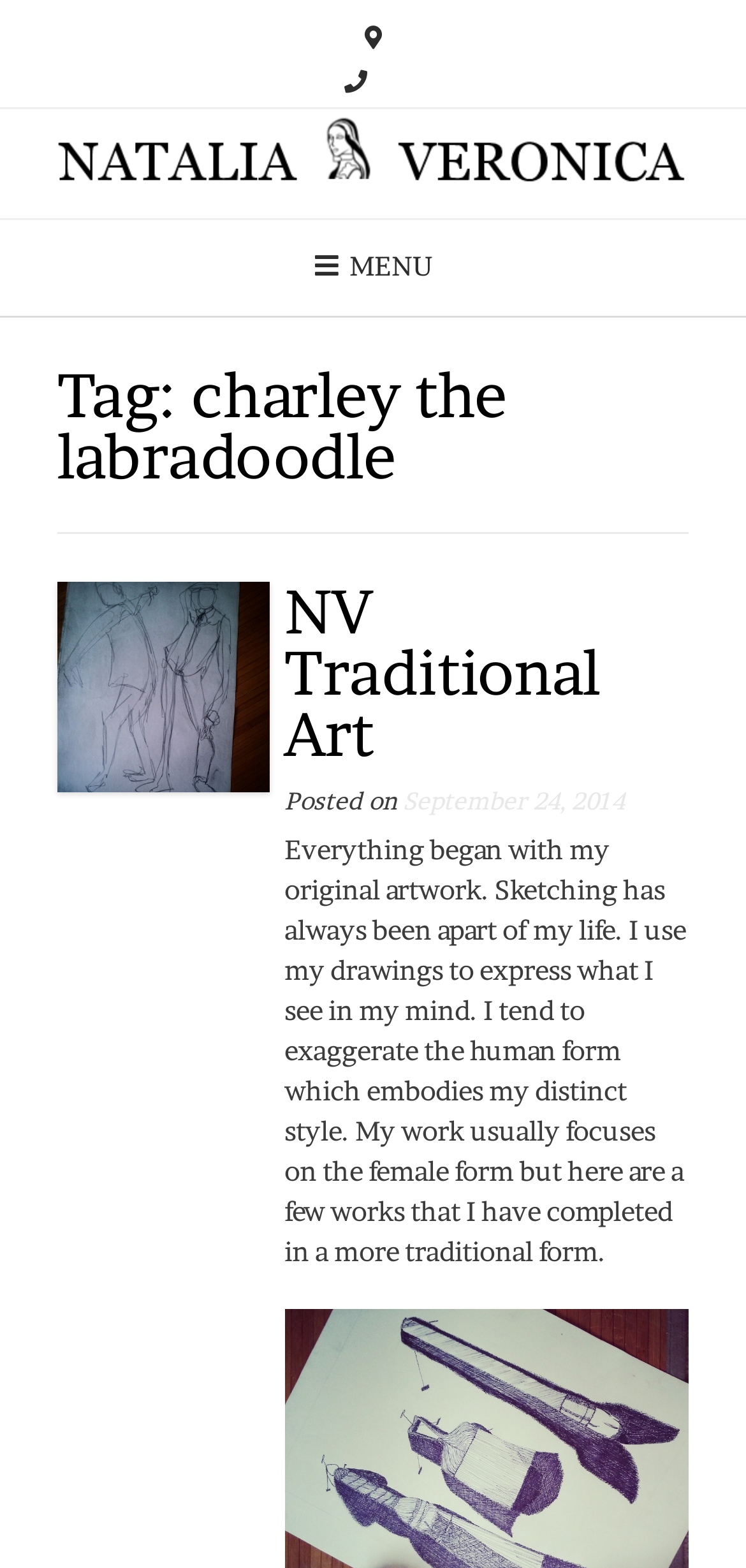Please find the bounding box coordinates (top-left x, top-left y, bottom-right x, bottom-right y) in the screenshot for the UI element described as follows: title="Natalia Veronica"

[0.077, 0.074, 0.923, 0.134]